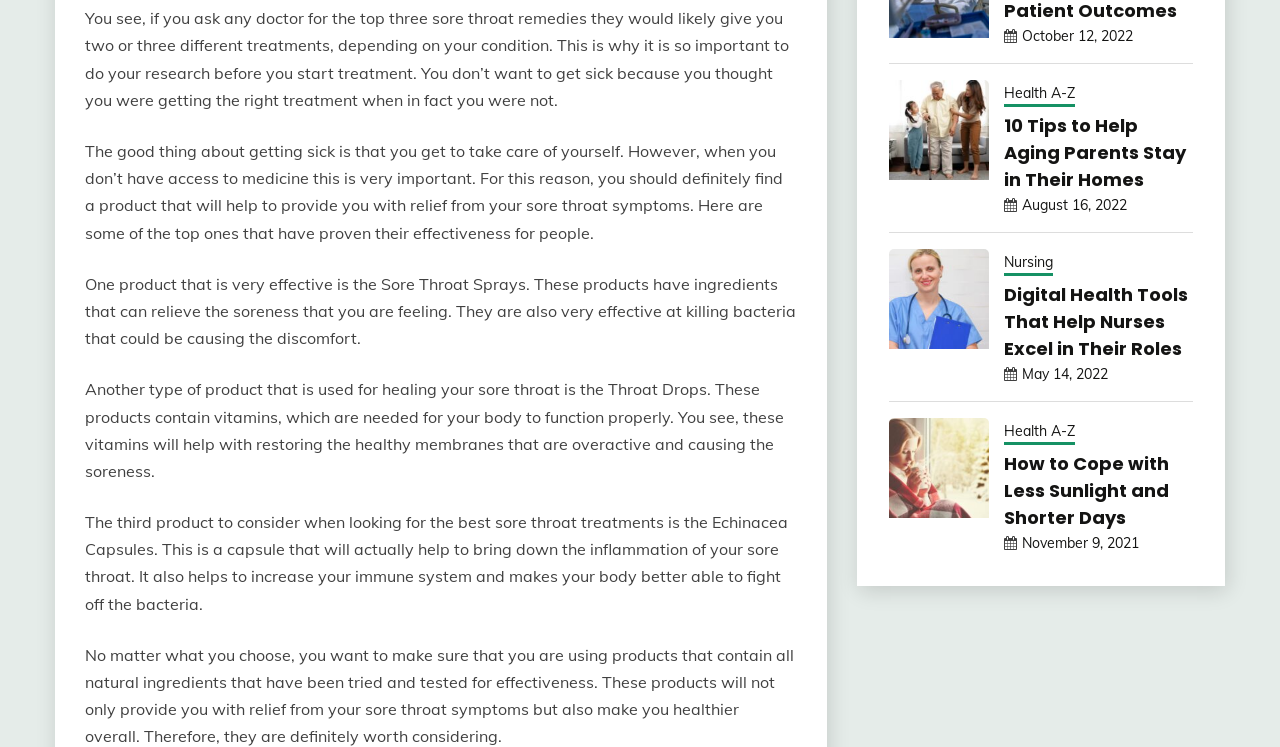Provide the bounding box coordinates for the UI element that is described by this text: "November 9, 2021". The coordinates should be in the form of four float numbers between 0 and 1: [left, top, right, bottom].

[0.798, 0.714, 0.89, 0.738]